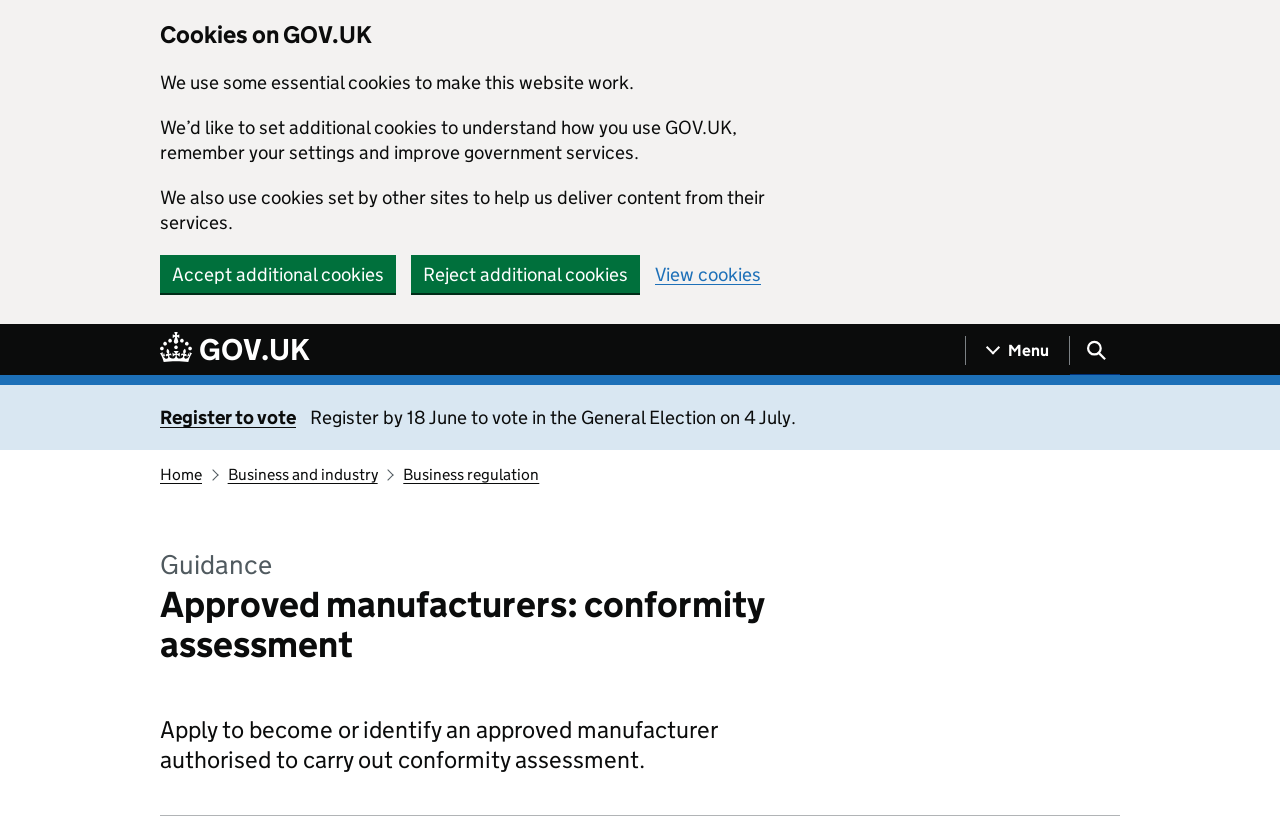Could you determine the bounding box coordinates of the clickable element to complete the instruction: "Go to the GOV.UK homepage"? Provide the coordinates as four float numbers between 0 and 1, i.e., [left, top, right, bottom].

[0.125, 0.402, 0.242, 0.447]